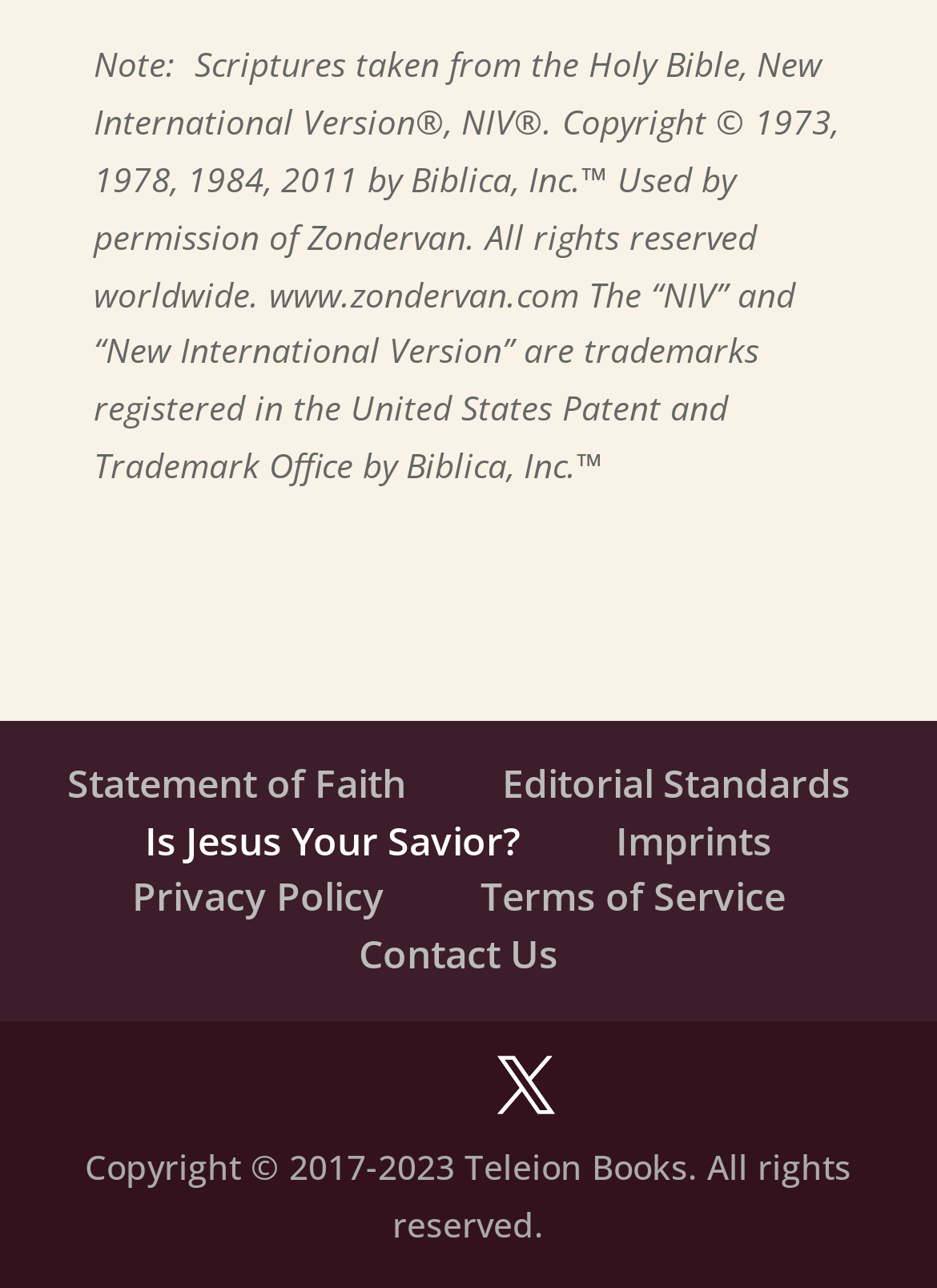Find the bounding box coordinates of the element to click in order to complete the given instruction: "View statement of faith."

[0.072, 0.587, 0.433, 0.628]